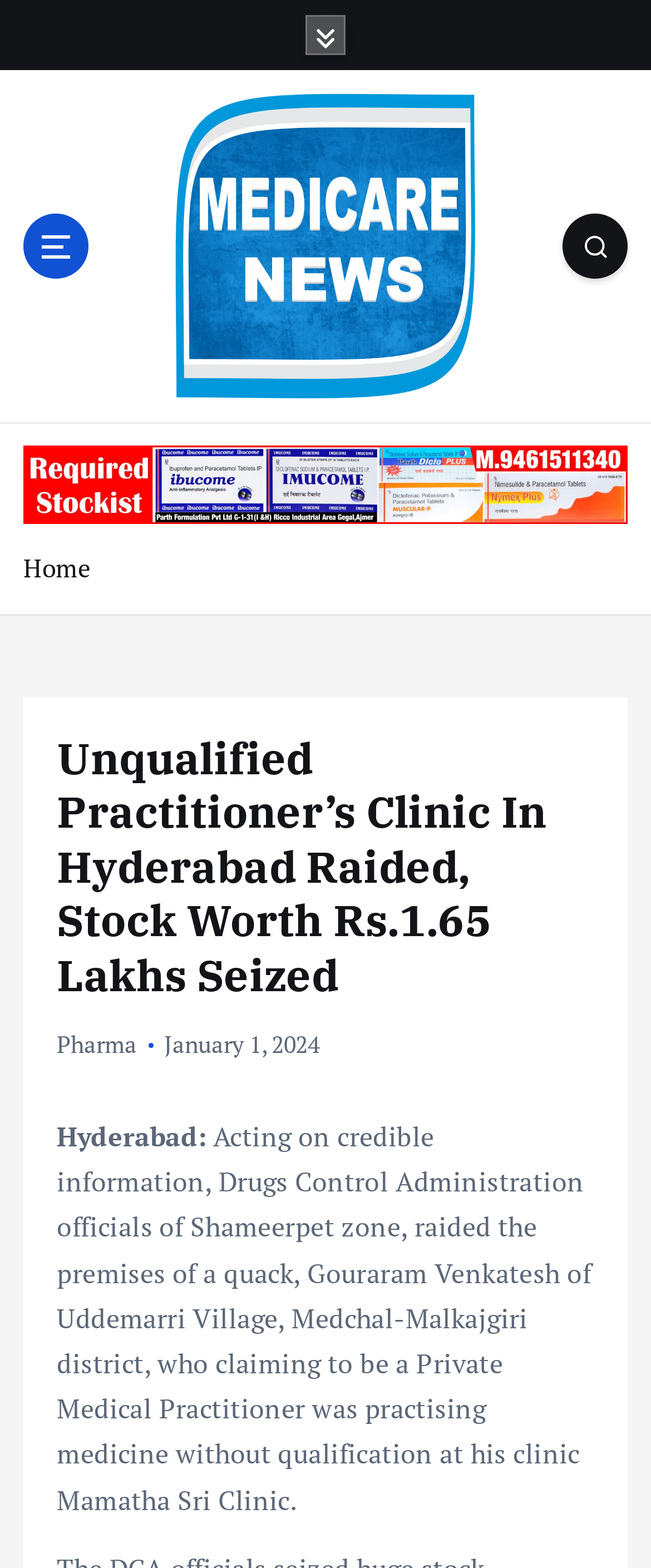What is the text of the webpage's headline?

Unqualified Practitioner’s Clinic In Hyderabad Raided, Stock Worth Rs.1.65 Lakhs Seized